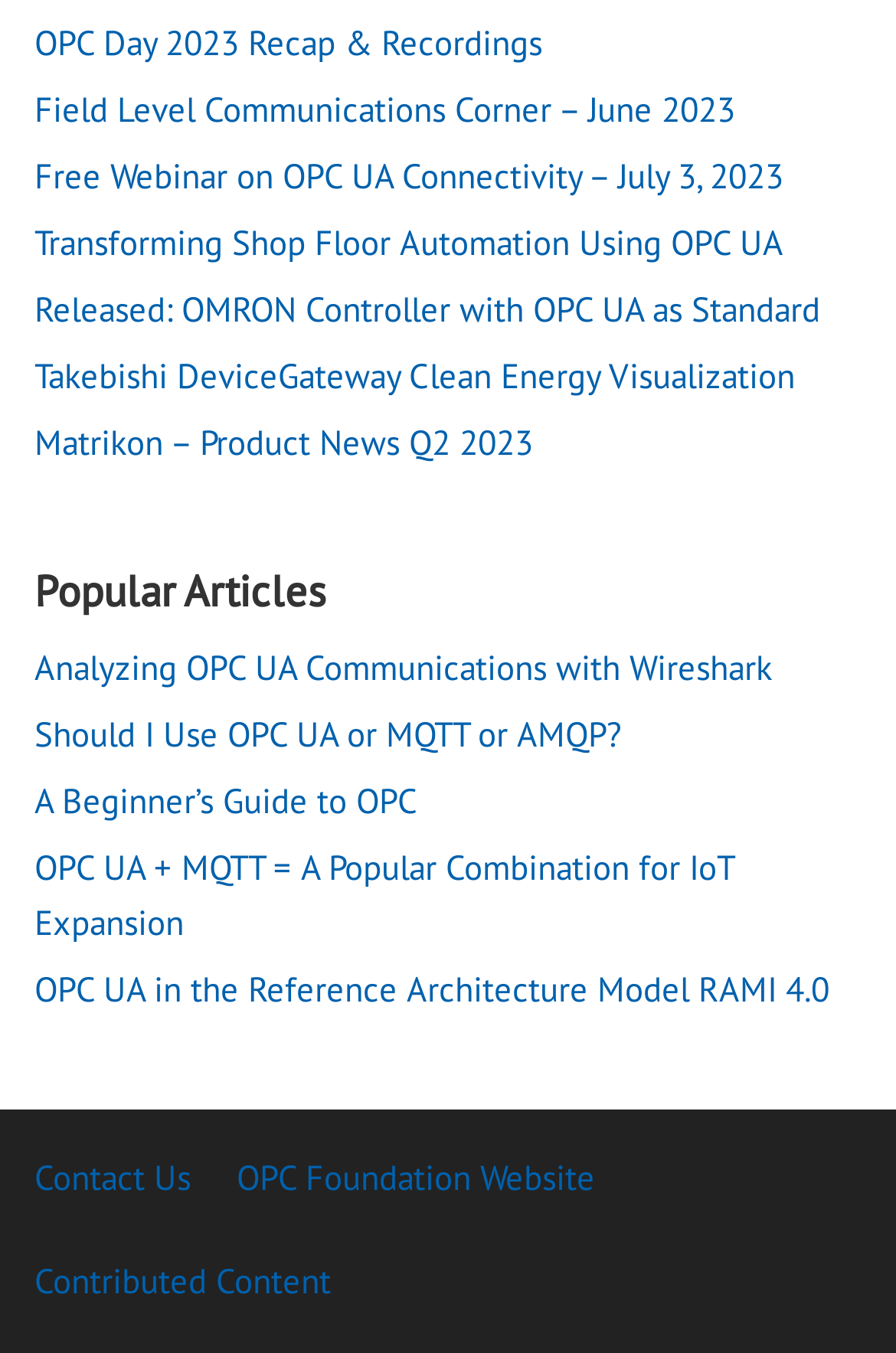Identify the bounding box coordinates of the clickable region required to complete the instruction: "Contact Us". The coordinates should be given as four float numbers within the range of 0 and 1, i.e., [left, top, right, bottom].

[0.038, 0.85, 0.213, 0.893]